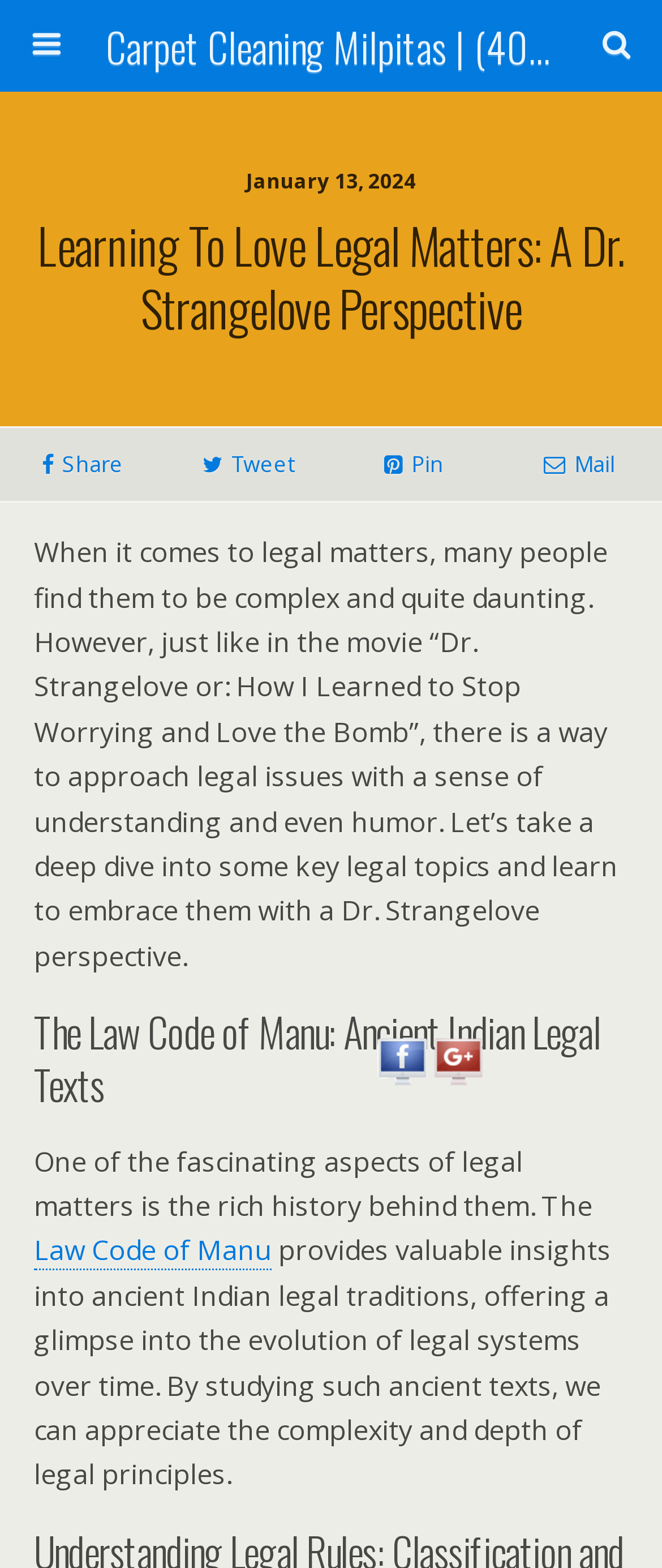Find the bounding box coordinates corresponding to the UI element with the description: "Share". The coordinates should be formatted as [left, top, right, bottom], with values as floats between 0 and 1.

[0.0, 0.272, 0.25, 0.321]